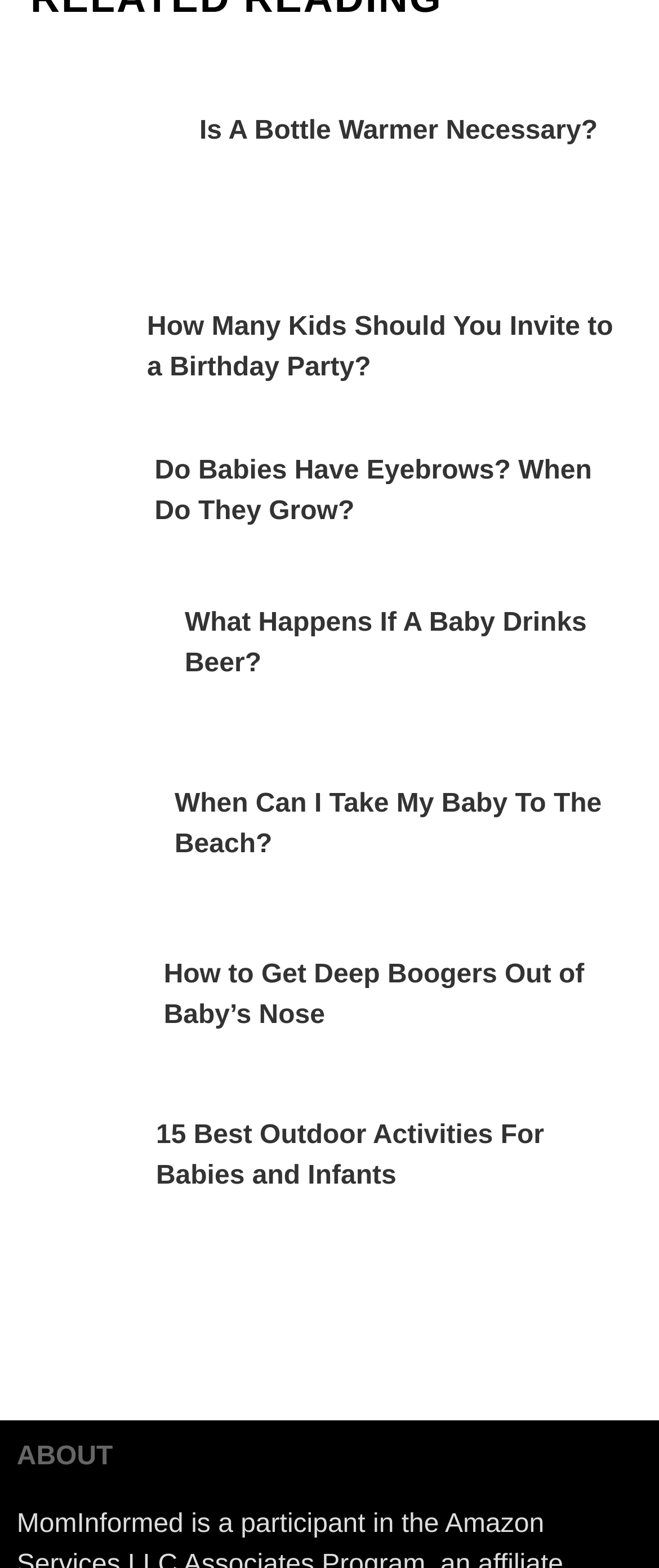Locate the UI element described as follows: "Is A Bottle Warmer Necessary?". Return the bounding box coordinates as four float numbers between 0 and 1 in the order [left, top, right, bottom].

[0.046, 0.071, 0.954, 0.179]